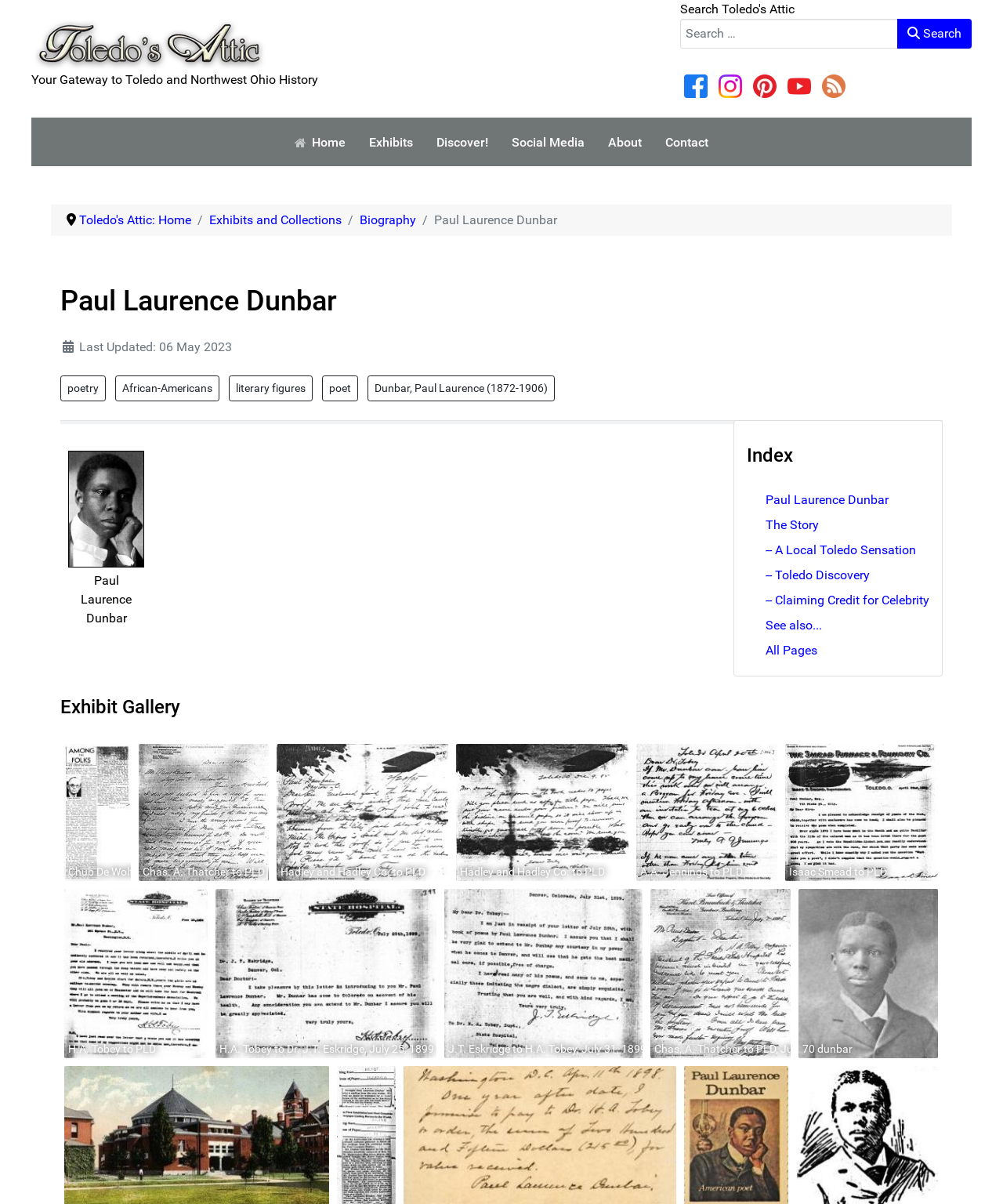What is the name of the navigation section? Based on the screenshot, please respond with a single word or phrase.

Breadcrumbs